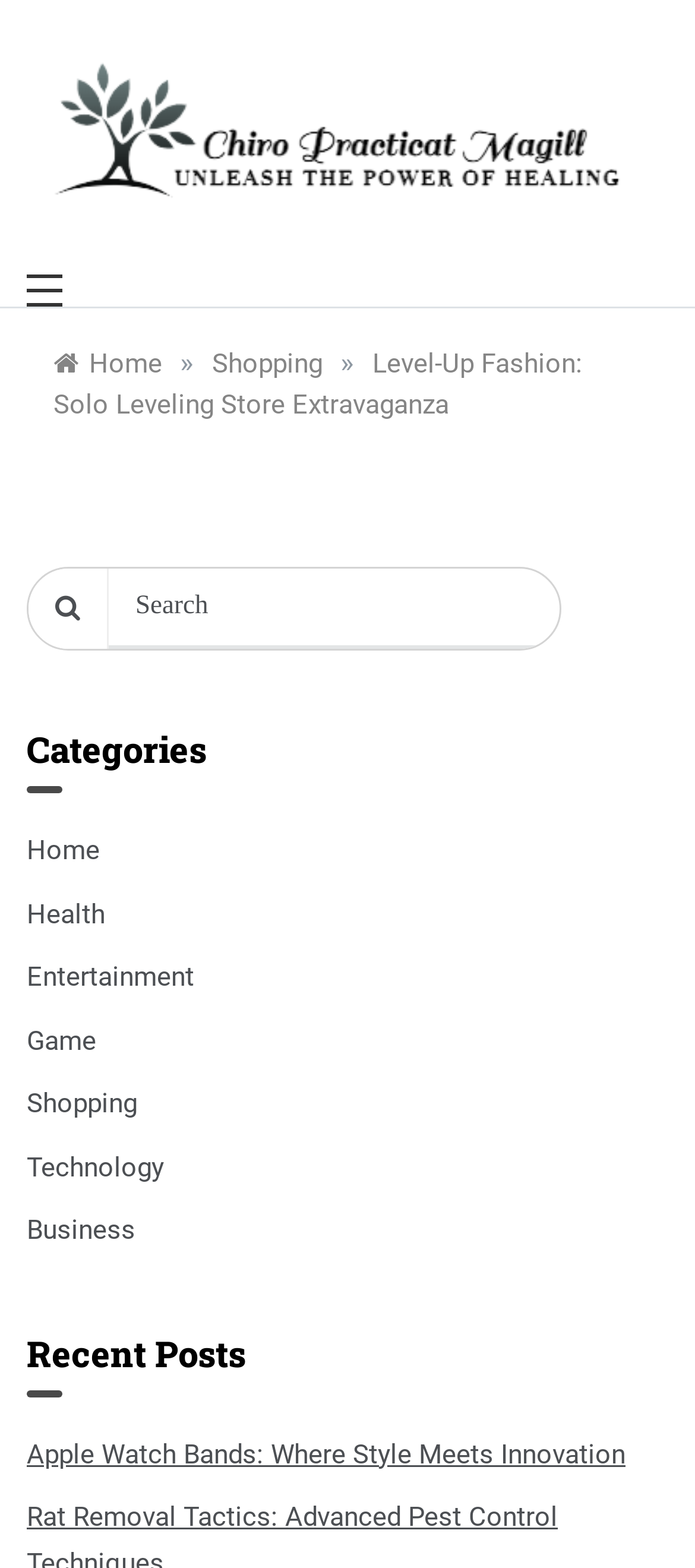Kindly provide the bounding box coordinates of the section you need to click on to fulfill the given instruction: "Go to Home page".

[0.038, 0.532, 0.144, 0.553]